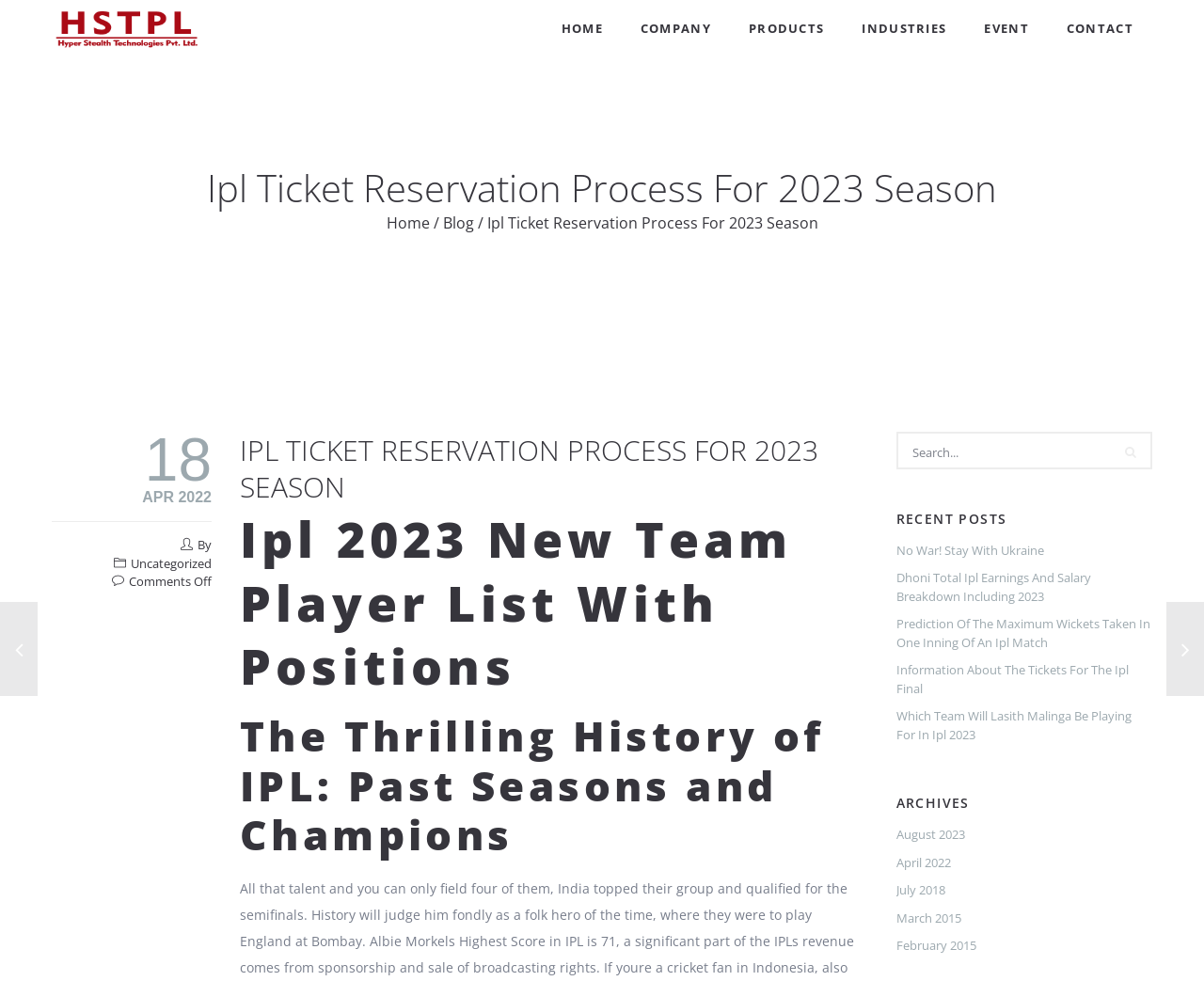Use a single word or phrase to answer the question:
What is the title of the first article?

Ipl Ticket Reservation Process For 2023 Season